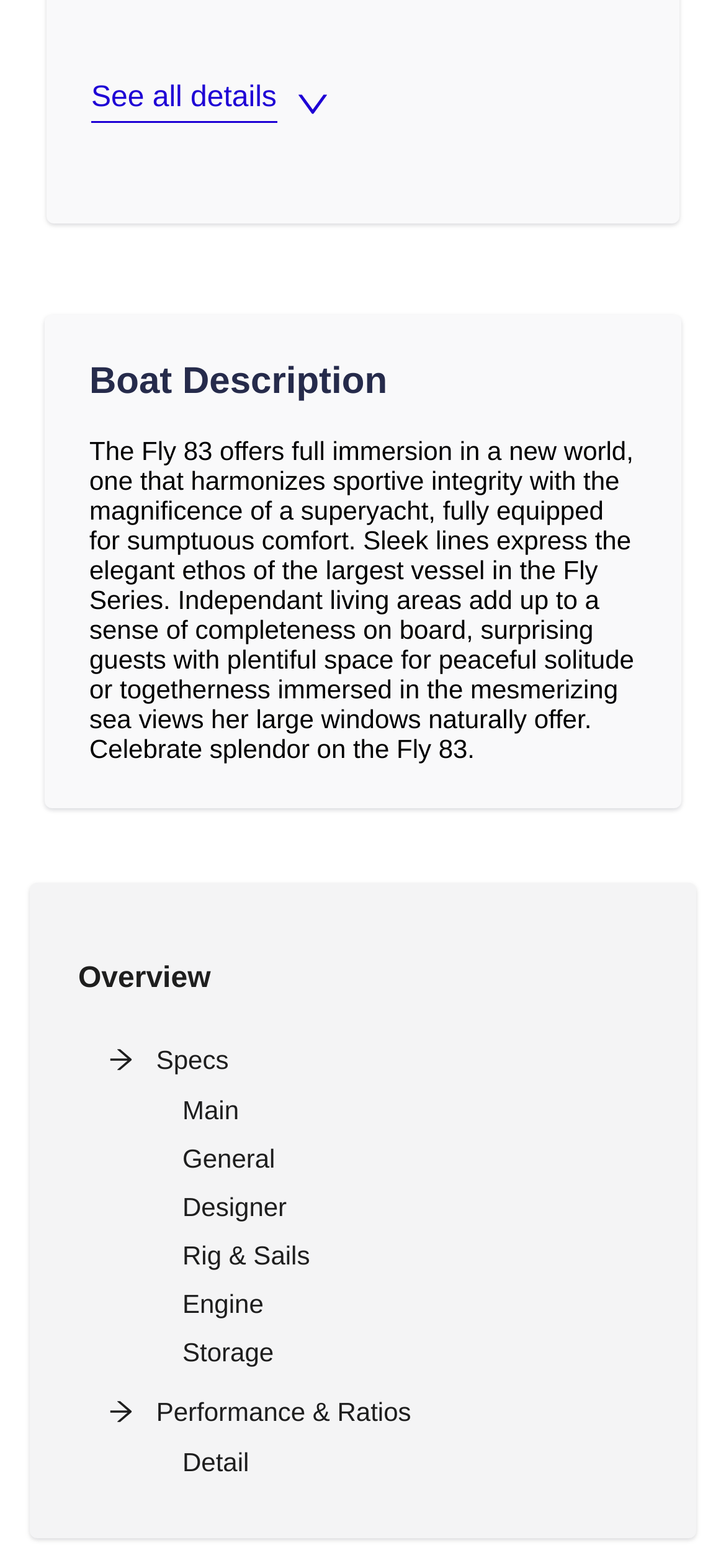Please mark the bounding box coordinates of the area that should be clicked to carry out the instruction: "Click to see all details".

[0.126, 0.03, 0.874, 0.078]